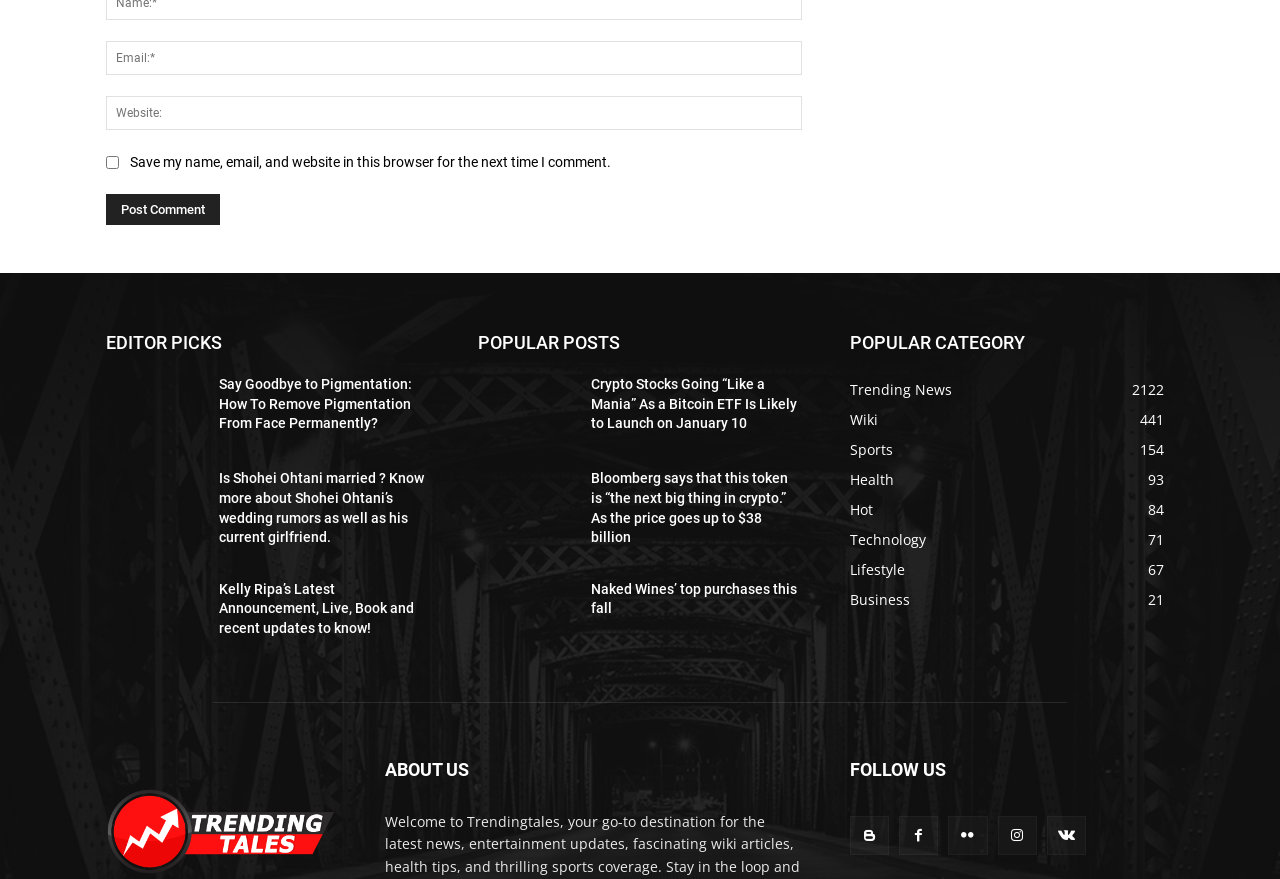Review the image closely and give a comprehensive answer to the question: What is the category of the post 'Say Goodbye to Pigmentation: How To Remove Pigmentation From Face Permanently?'?

The post 'Say Goodbye to Pigmentation: How To Remove Pigmentation From Face Permanently?' is listed under the heading 'EDITOR PICKS', which suggests that it is a featured or recommended post.